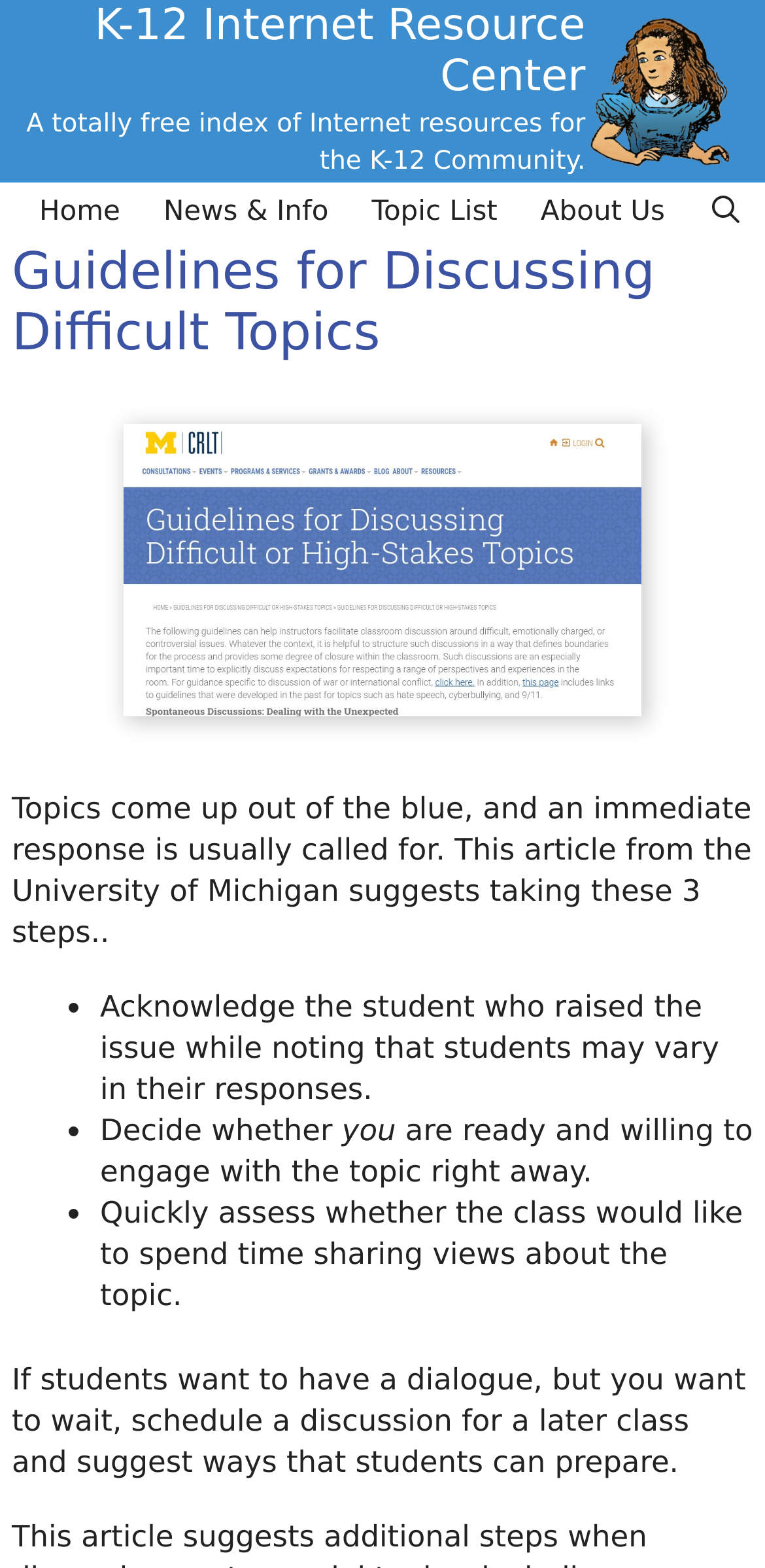Provide a brief response to the question using a single word or phrase: 
What is suggested for students who want to have a dialogue but the teacher wants to wait?

Schedule a discussion for a later class